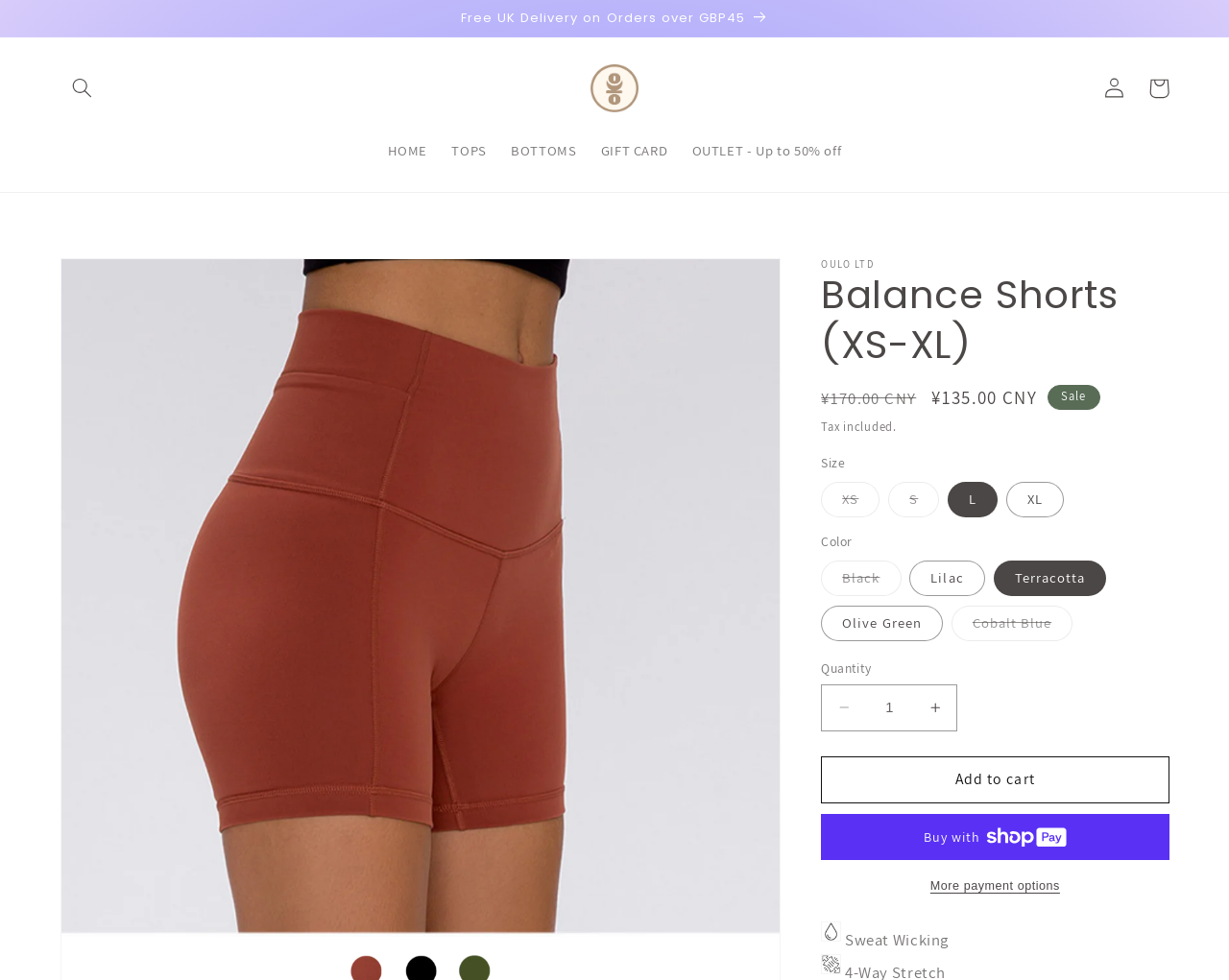Please identify the bounding box coordinates of the area I need to click to accomplish the following instruction: "Get involved through Public Consultation & Feedback".

None